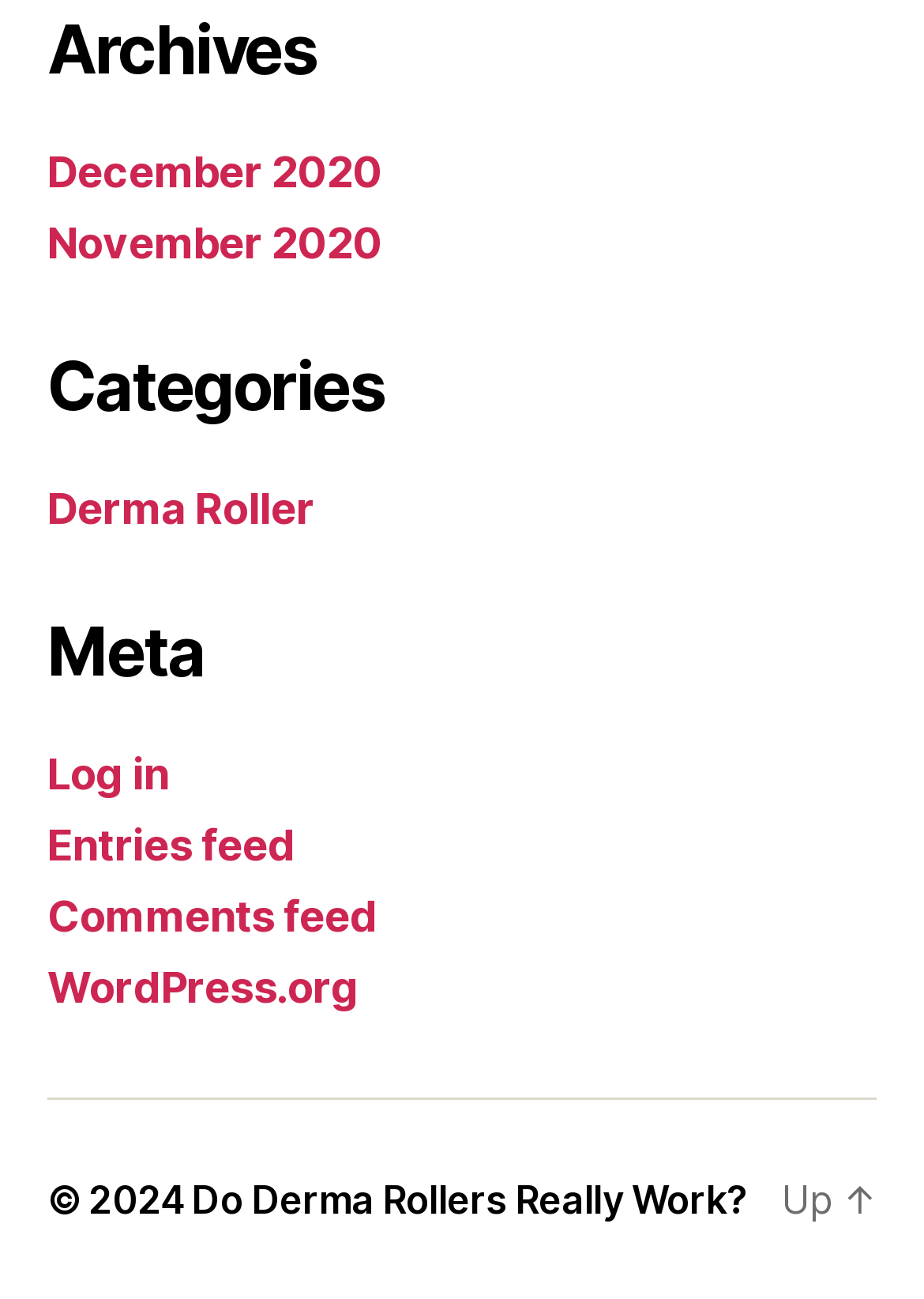Use the information in the screenshot to answer the question comprehensively: What is the category related to skin care?

I found the category related to skin care by examining the links under the 'Categories' heading. One of the links is 'Derma Roller', which is a device commonly used for skin care and beauty treatments.